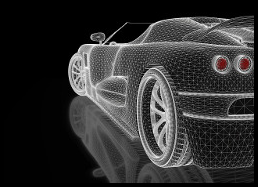What is the purpose of the geometric grid in the wireframe structure?
From the image, respond using a single word or phrase.

to give a modern and technical feel